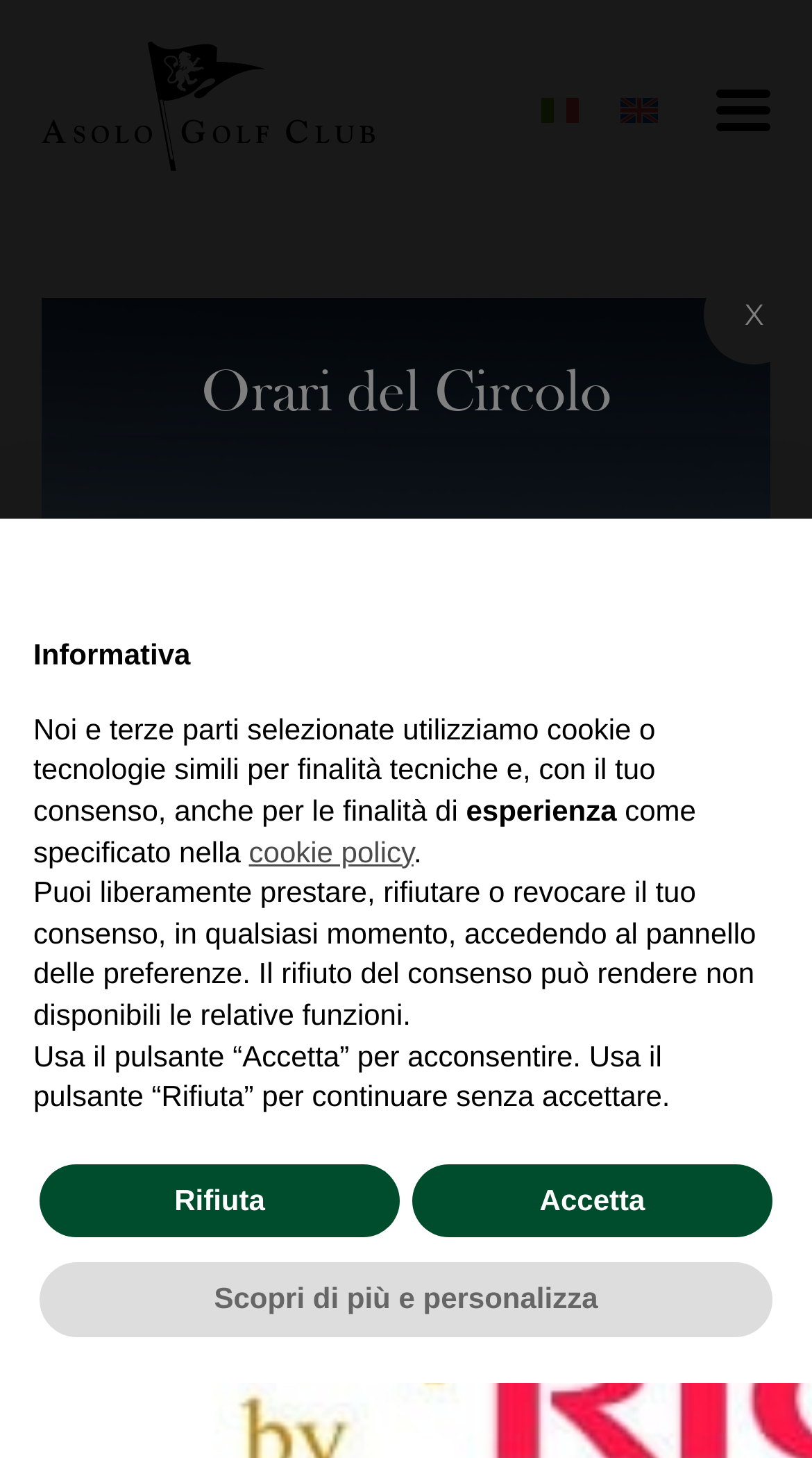What language options are available on the webpage?
Identify the answer in the screenshot and reply with a single word or phrase.

Italian and English